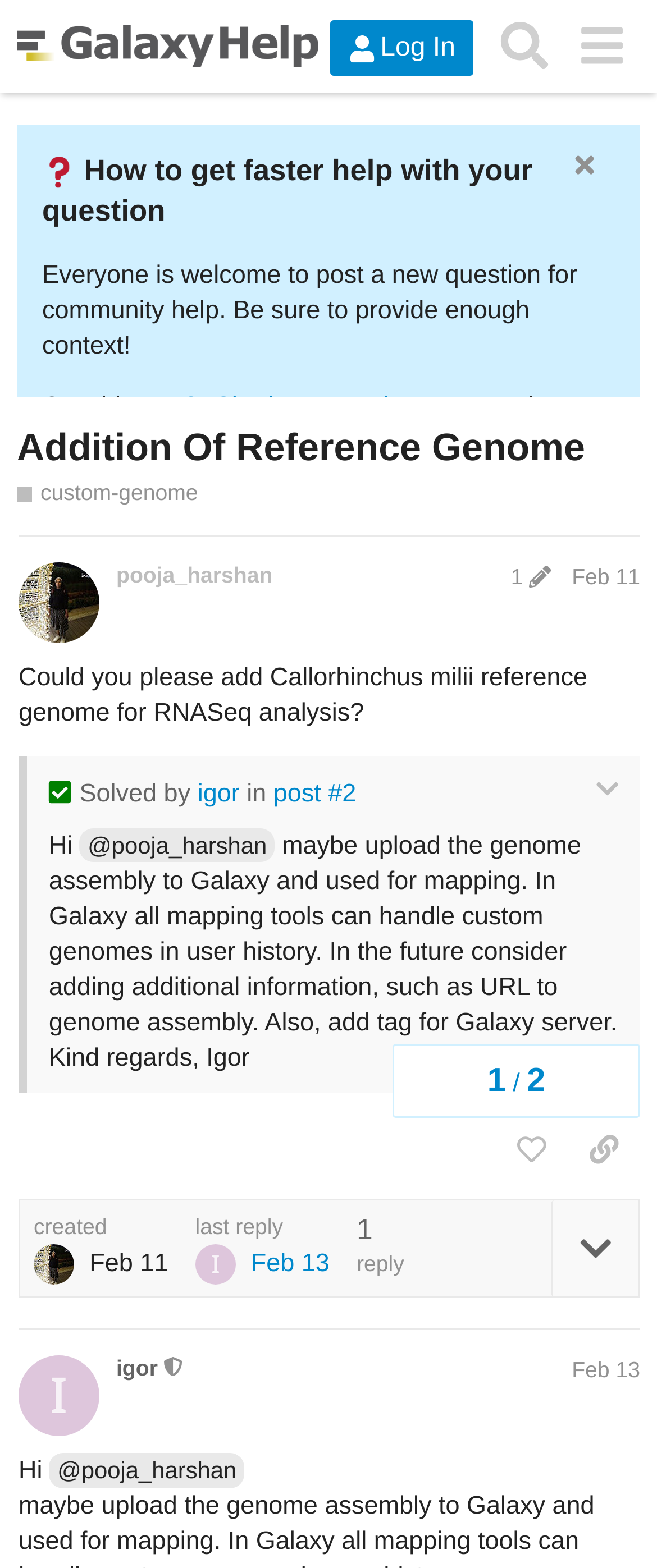Determine the bounding box coordinates of the clickable element to complete this instruction: "Expand the quote". Provide the coordinates in the format of four float numbers between 0 and 1, [left, top, right, bottom].

[0.905, 0.495, 0.944, 0.512]